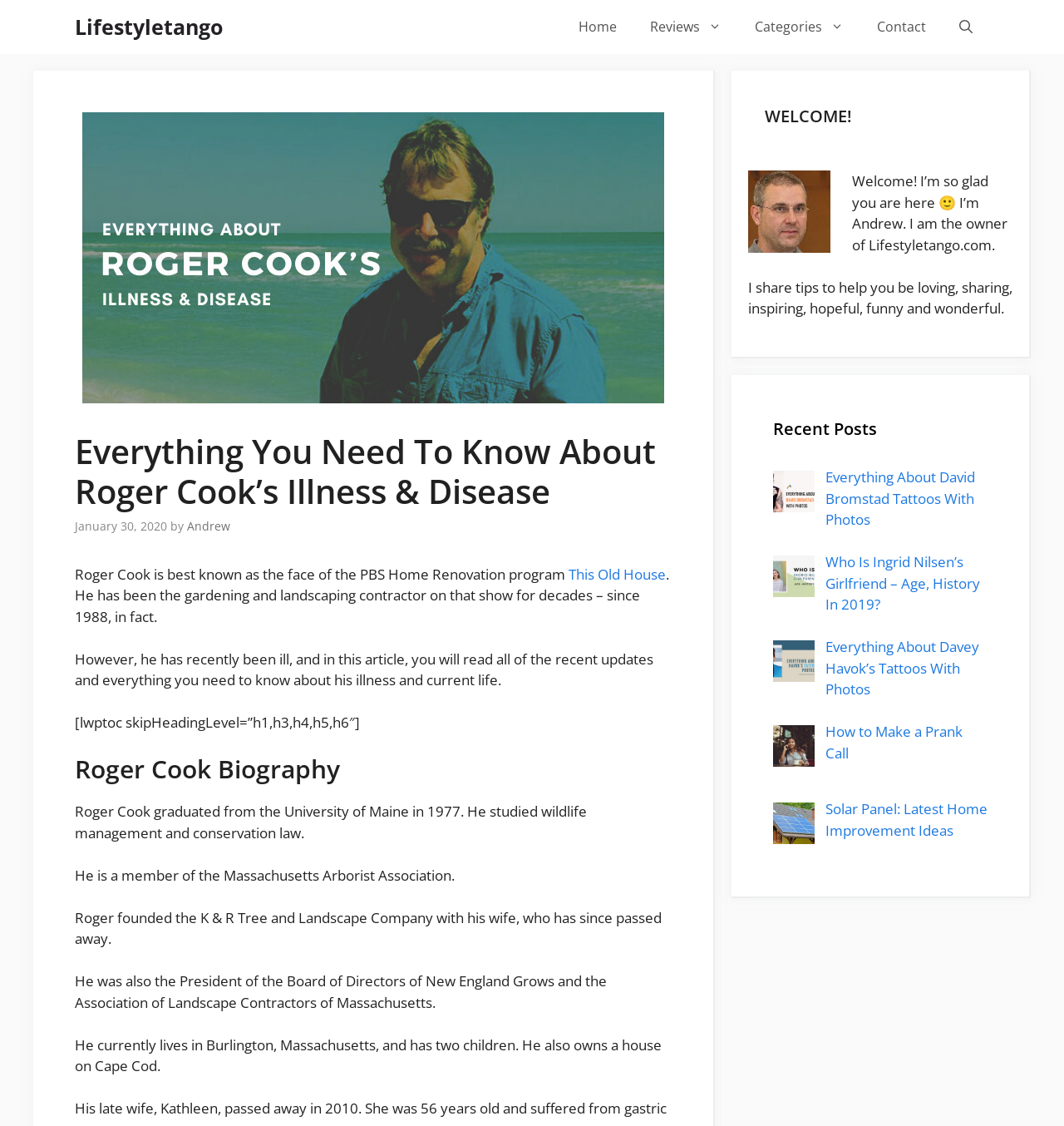How many recent posts are listed on the webpage?
With the help of the image, please provide a detailed response to the question.

In the complementary section, there is a list of recent posts, which includes 5 links to different articles, such as 'Everything About David Bromstad Tattoos With Photos', 'Who Is Ingrid Nilsen’s Girlfriend – Age, History In 2019?', and so on.